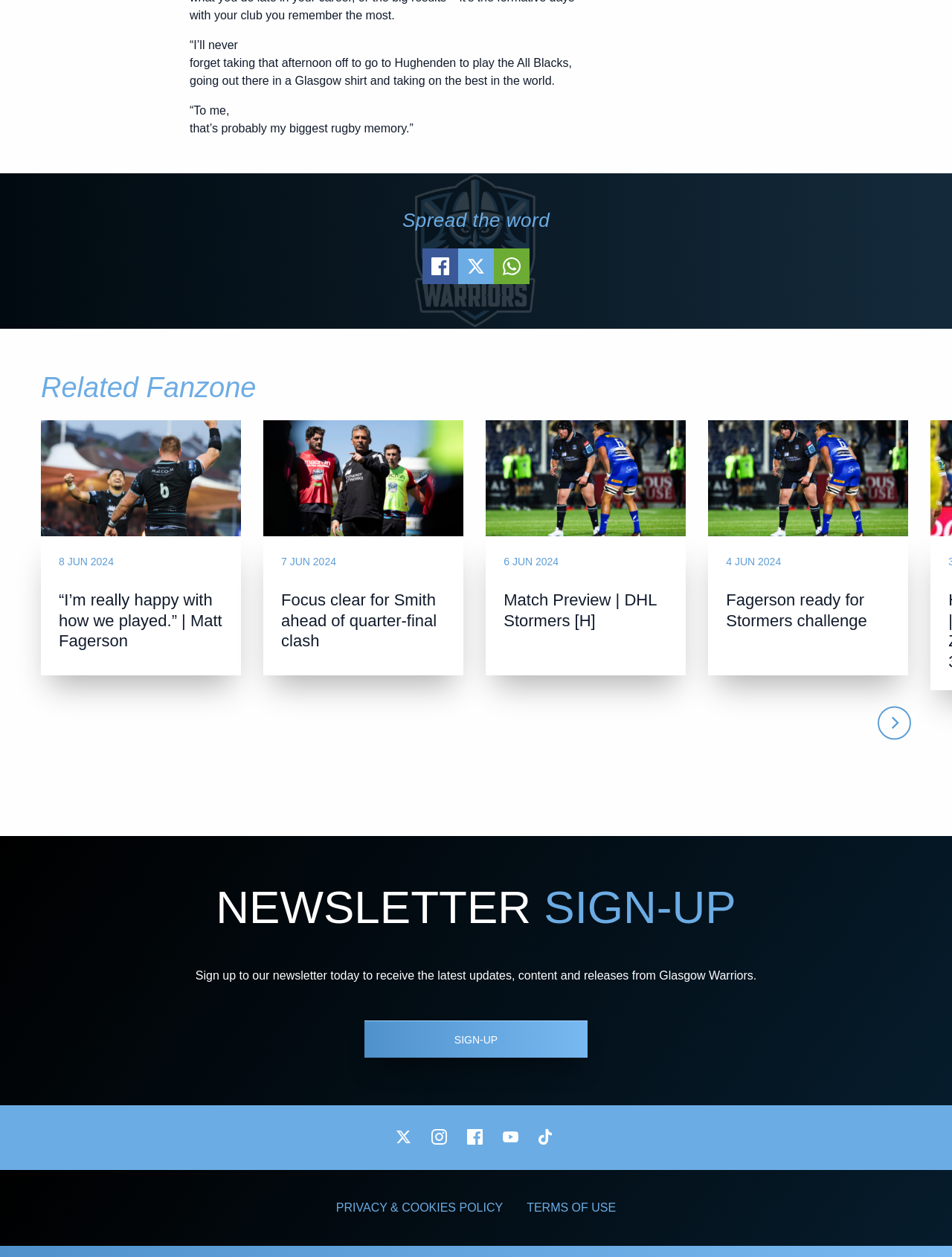Look at the image and give a detailed response to the following question: What is the call-to-action in the 'NEWSLETTER SIGN-UP' section?

The 'NEWSLETTER SIGN-UP' section contains a link to sign up to the newsletter, encouraging users to register for updates and content from the Glasgow Warriors team.